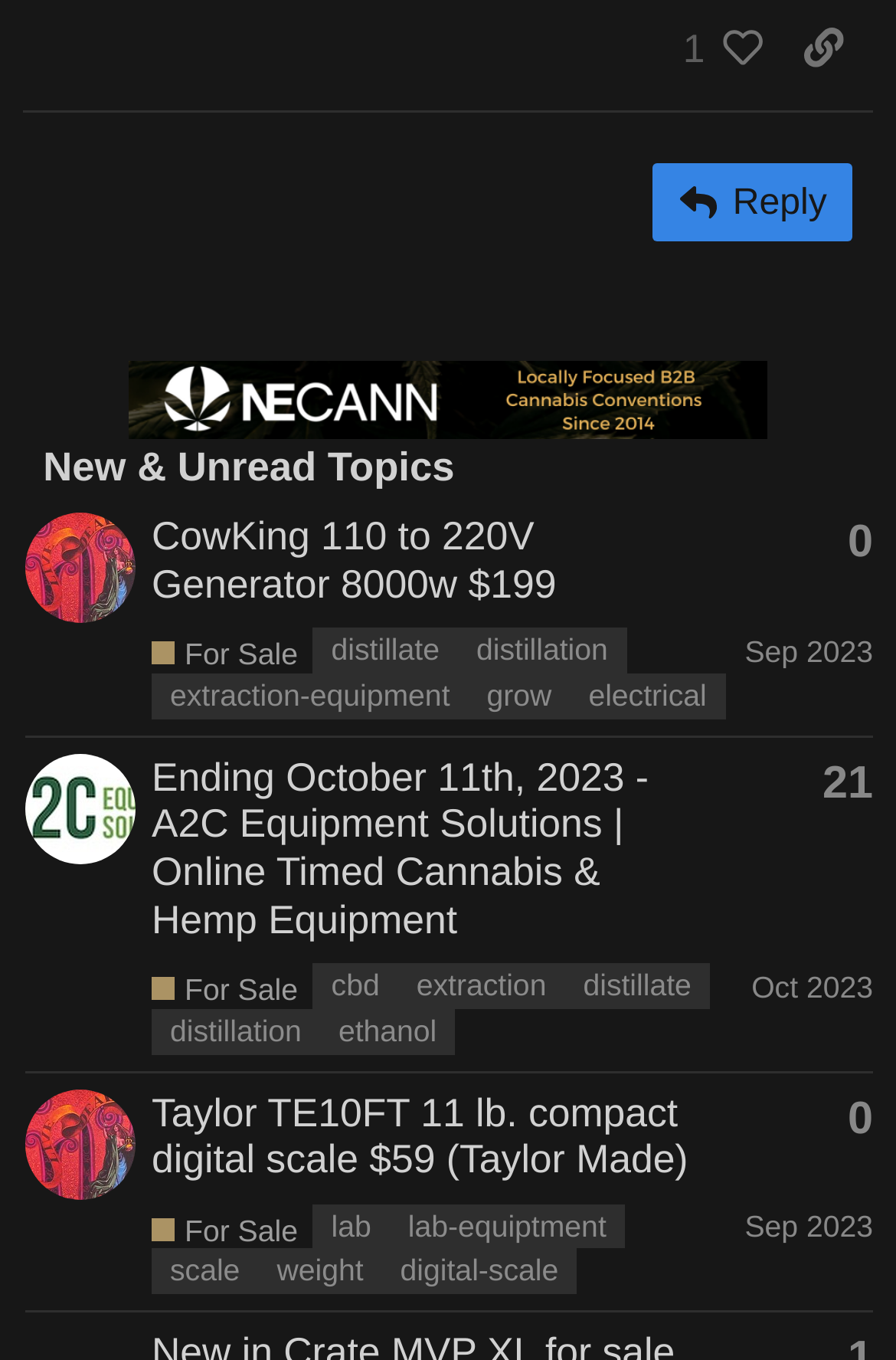What is the topic of the first post?
Based on the visual, give a brief answer using one word or a short phrase.

CowKing 110 to 220V Generator 8000w $199